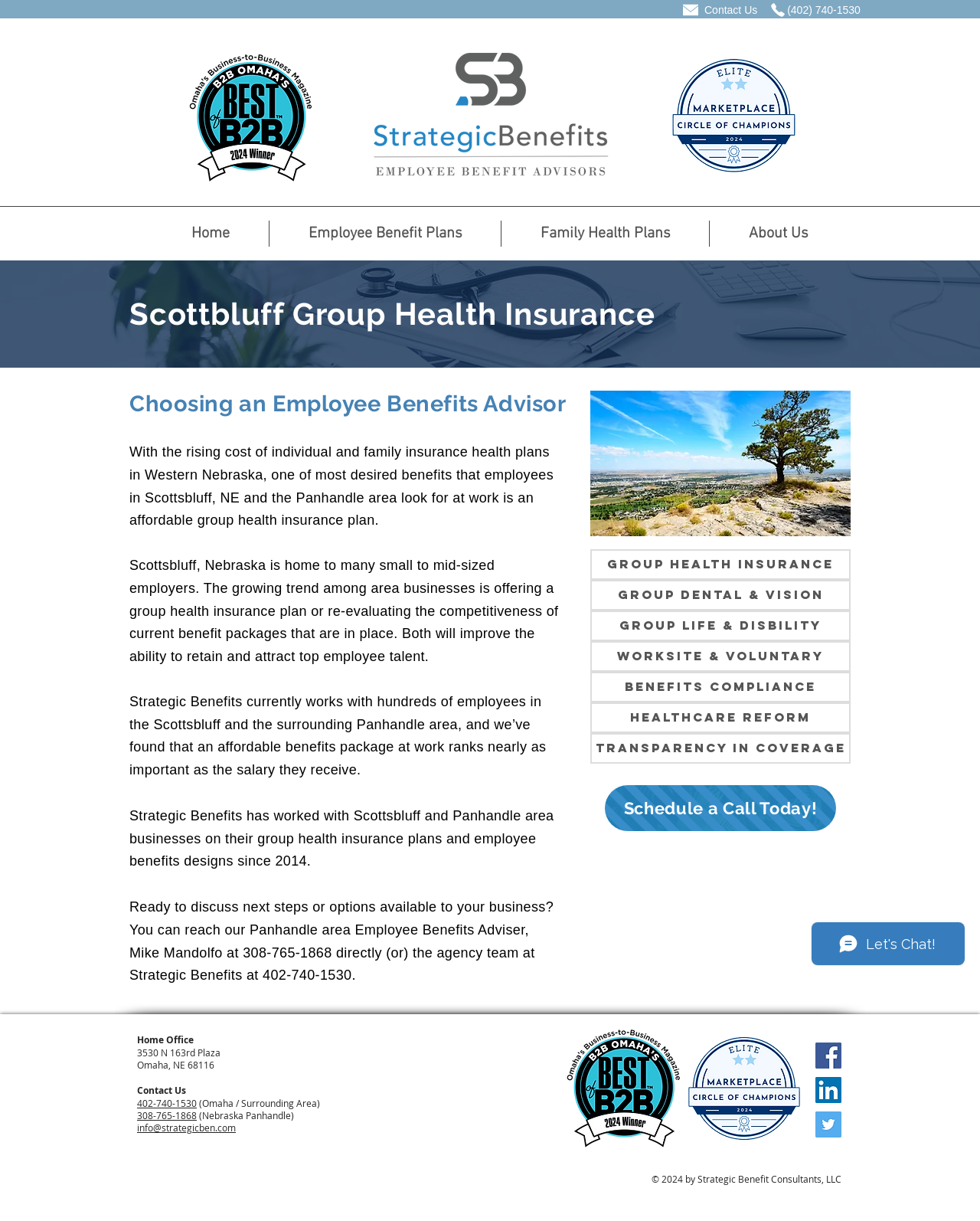What is the type of insurance plan mentioned on the webpage?
Based on the image, respond with a single word or phrase.

Group health insurance